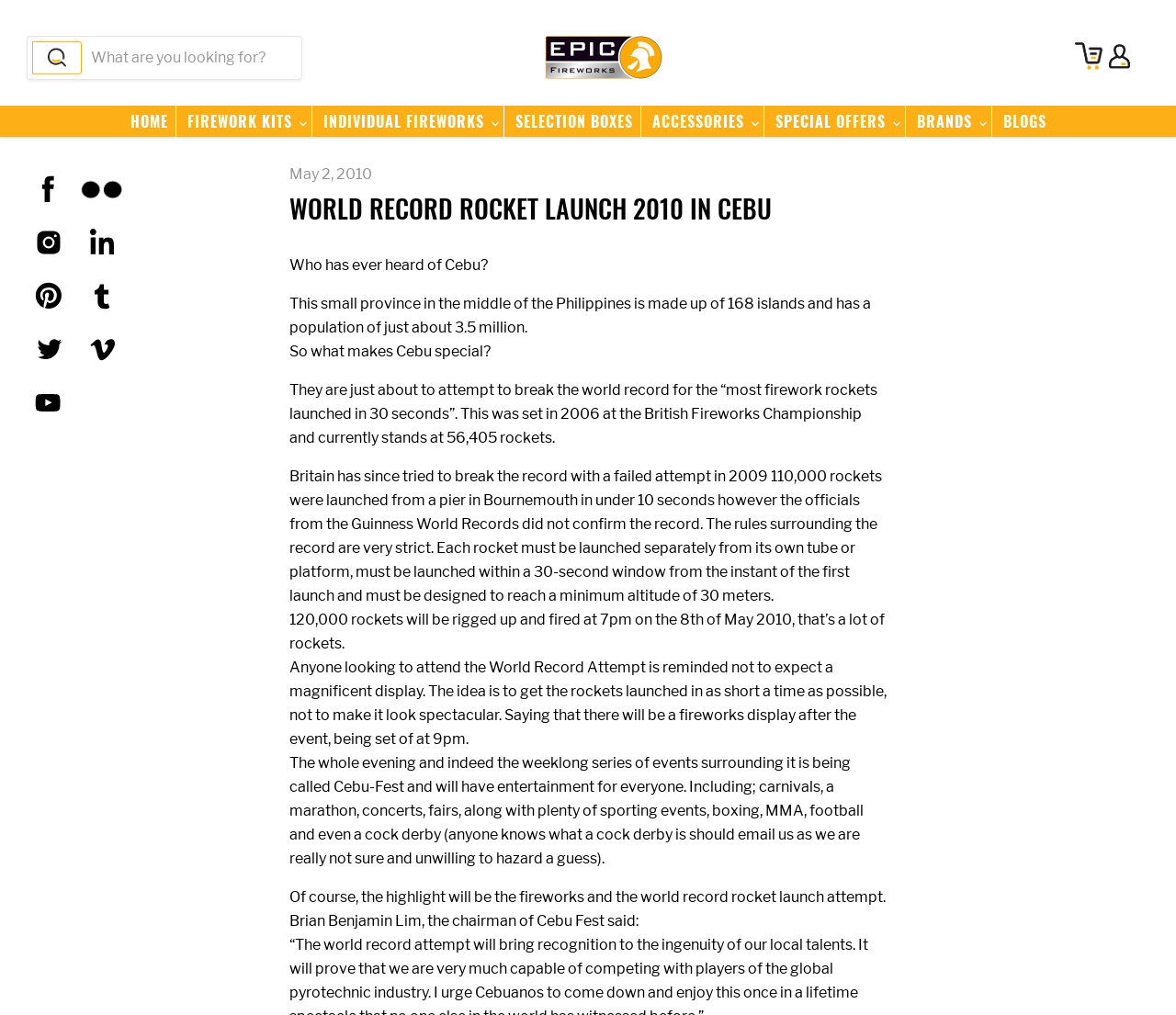What is the name of the event surrounding the World Record Attempt?
Your answer should be a single word or phrase derived from the screenshot.

Cebu-Fest